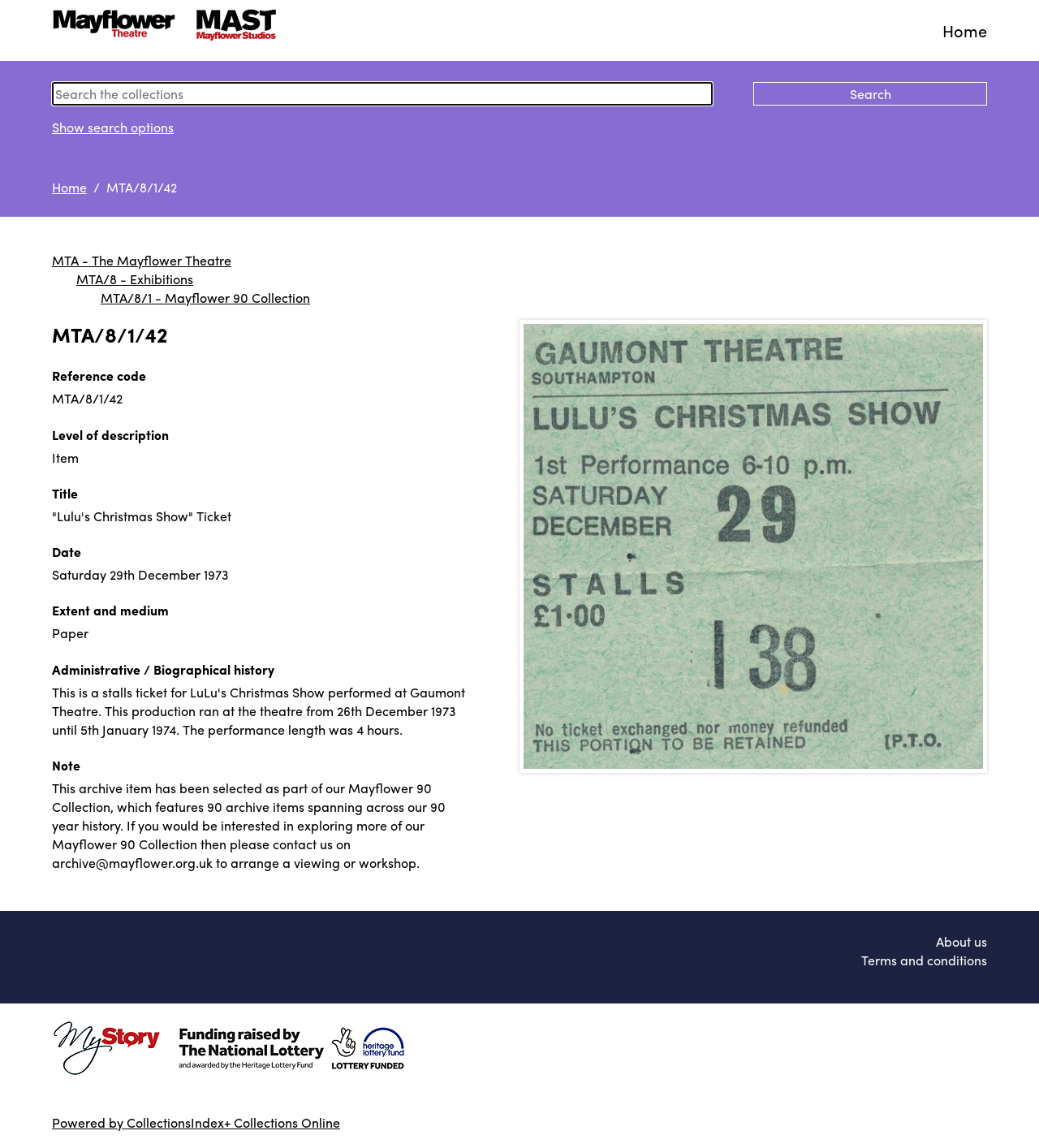Please identify the bounding box coordinates of the region to click in order to complete the task: "View MTA - The Mayflower Theatre". The coordinates must be four float numbers between 0 and 1, specified as [left, top, right, bottom].

[0.05, 0.219, 0.223, 0.235]